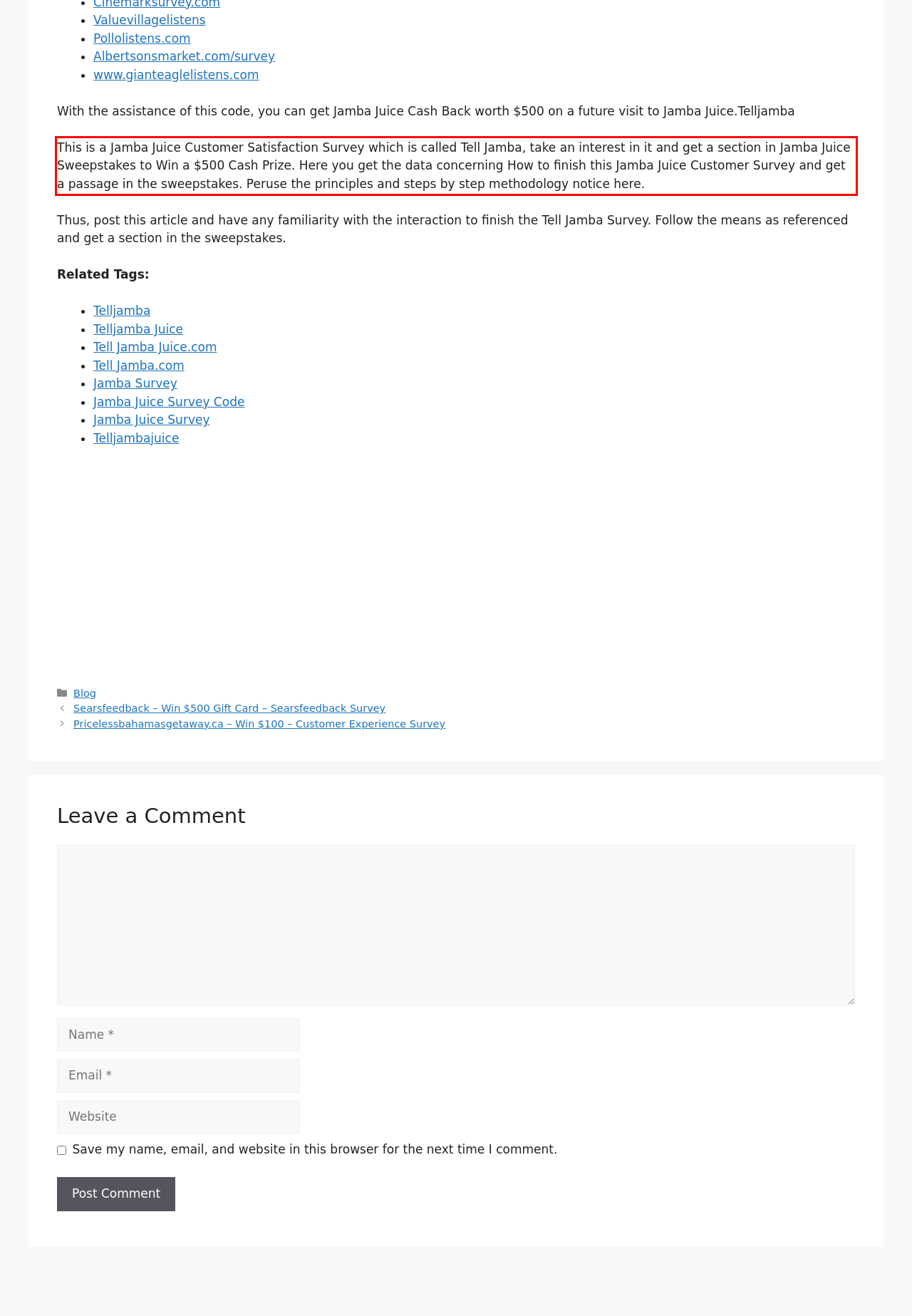Look at the provided screenshot of the webpage and perform OCR on the text within the red bounding box.

This is a Jamba Juice Customer Satisfaction Survey which is called Tell Jamba, take an interest in it and get a section in Jamba Juice Sweepstakes to Win a $500 Cash Prize. Here you get the data concerning How to finish this Jamba Juice Customer Survey and get a passage in the sweepstakes. Peruse the principles and steps by step methodology notice here.